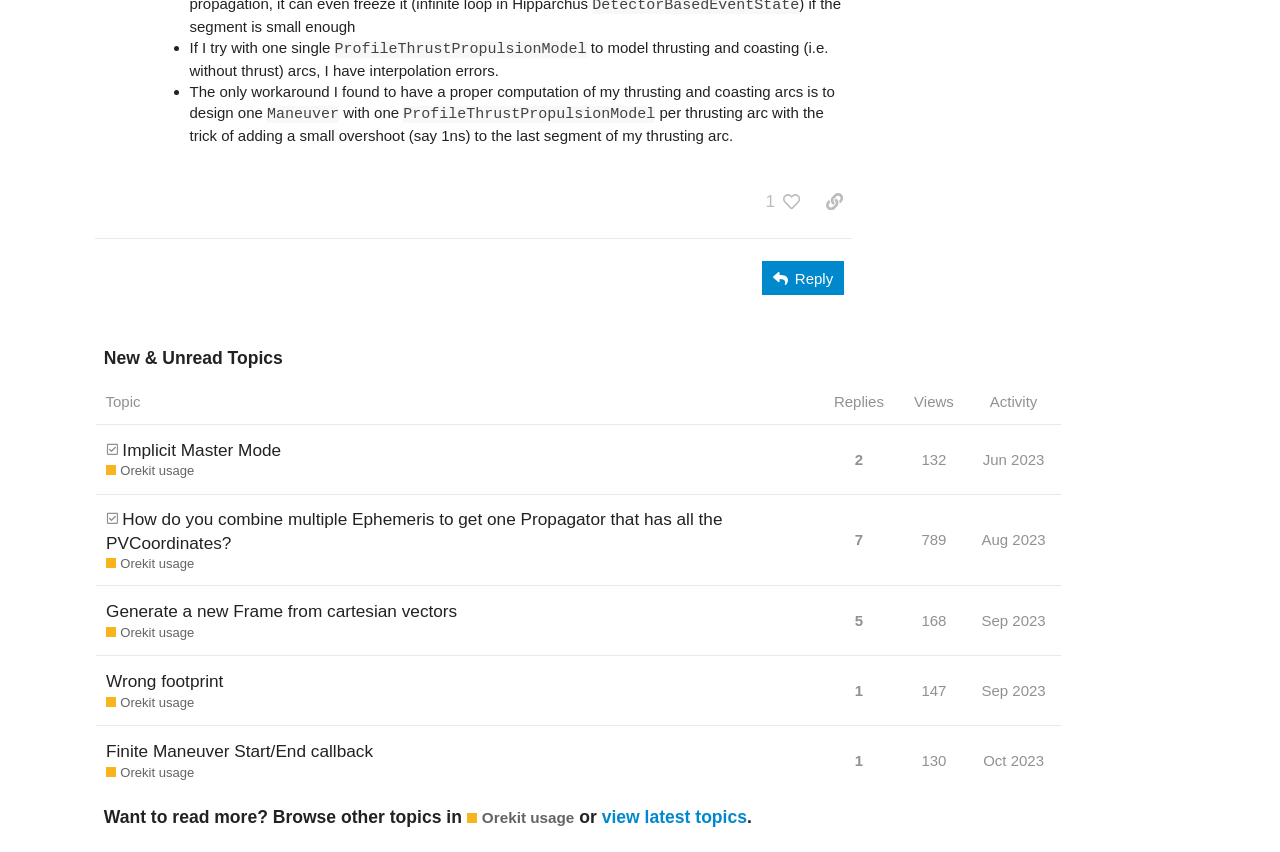Identify the bounding box coordinates for the region of the element that should be clicked to carry out the instruction: "View topic 'Generate a new Frame from cartesian vectors Orekit usage'". The bounding box coordinates should be four float numbers between 0 and 1, i.e., [left, top, right, bottom].

[0.075, 0.687, 0.642, 0.77]